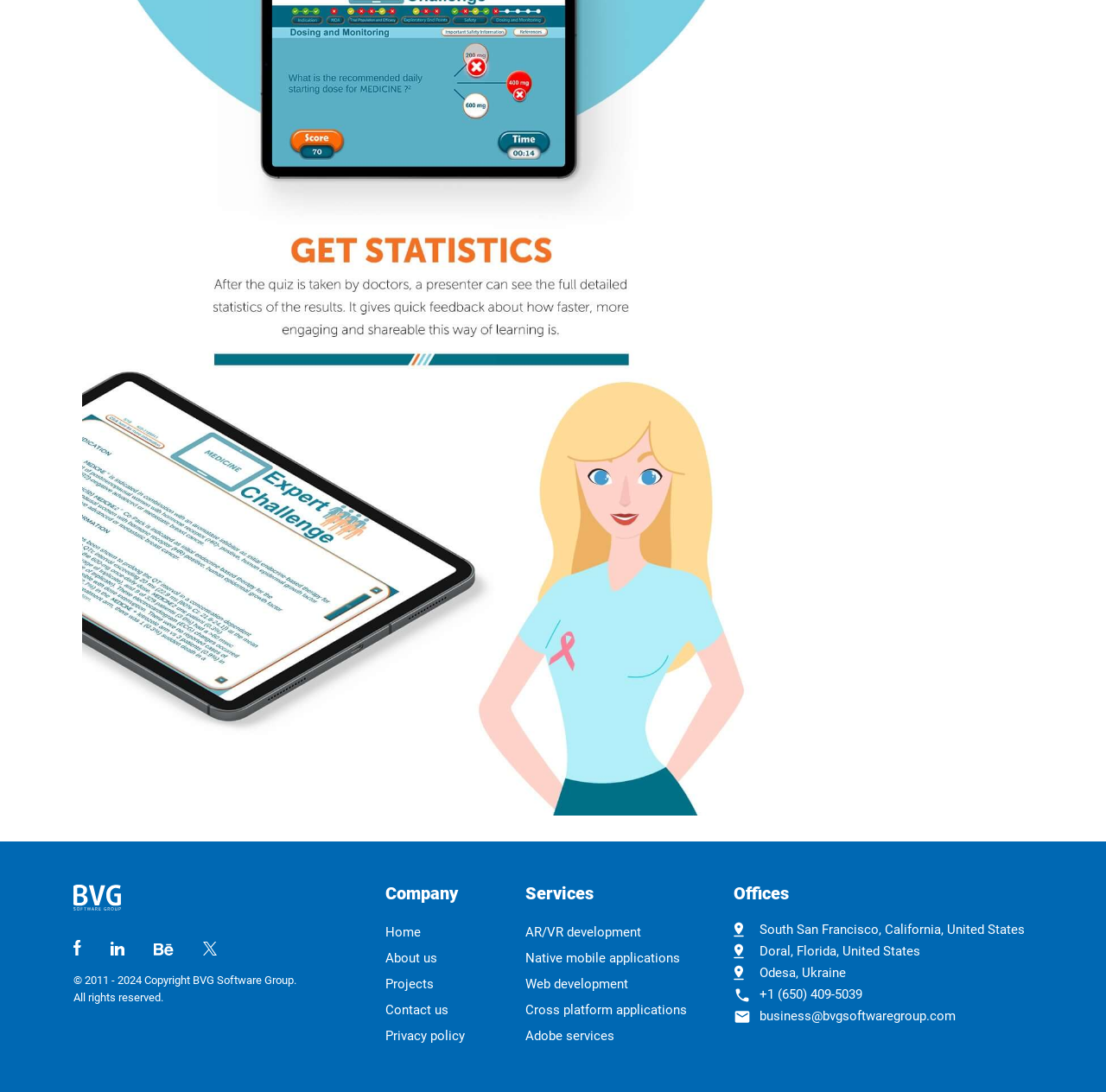Pinpoint the bounding box coordinates of the area that should be clicked to complete the following instruction: "Call the office in South San Francisco". The coordinates must be given as four float numbers between 0 and 1, i.e., [left, top, right, bottom].

[0.687, 0.904, 0.78, 0.918]